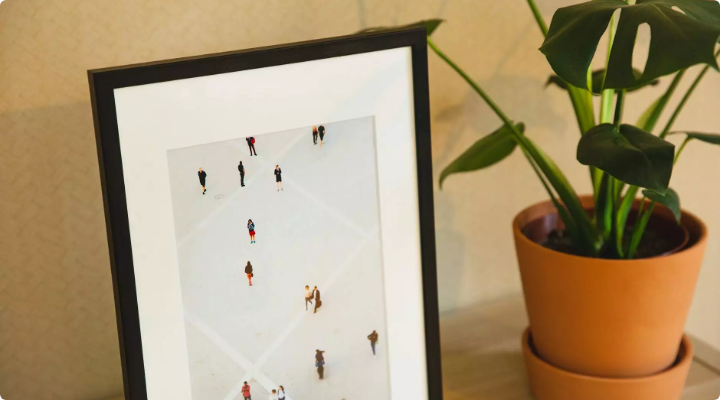Please reply with a single word or brief phrase to the question: 
What type of pot is the plant in?

Terracotta